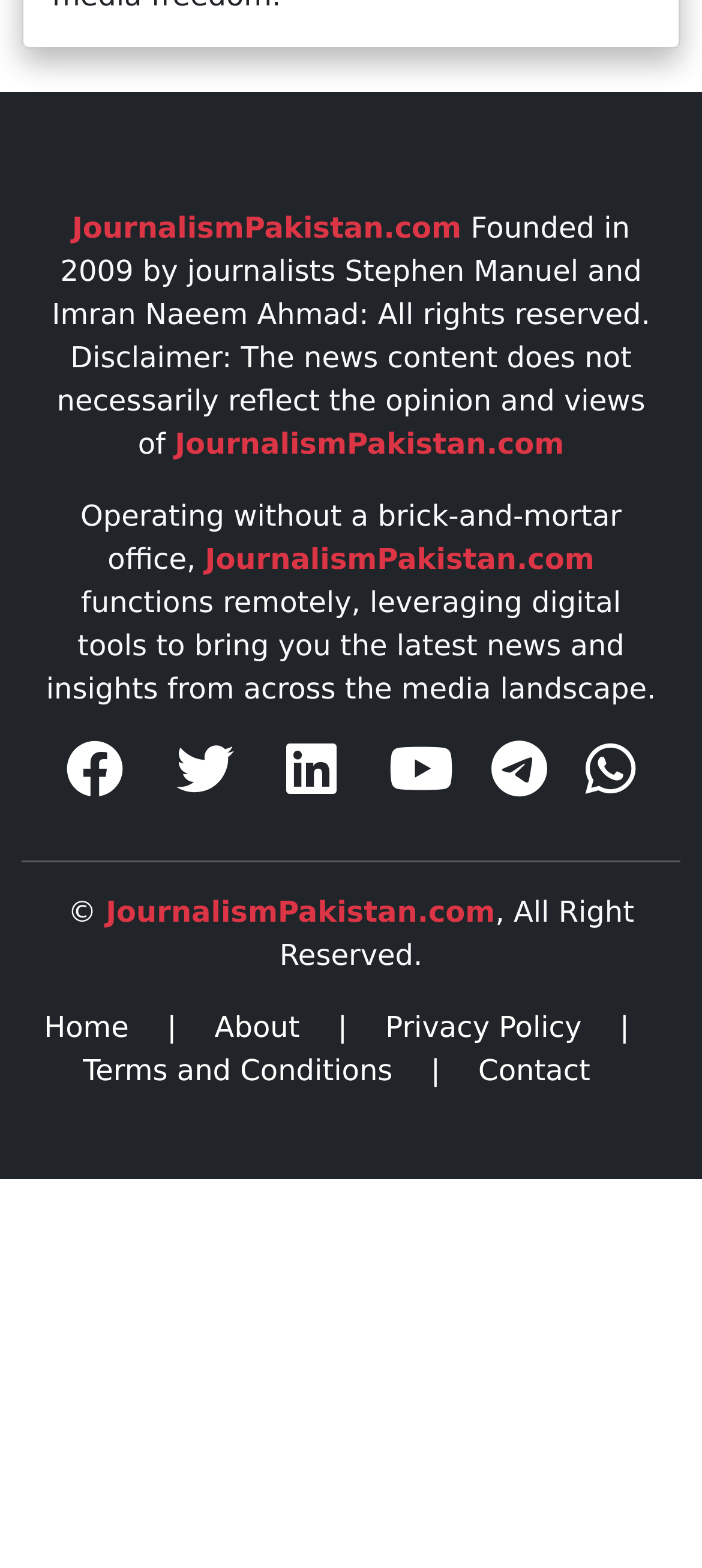What is the name of this website?
Respond with a short answer, either a single word or a phrase, based on the image.

JournalismPakistan.com